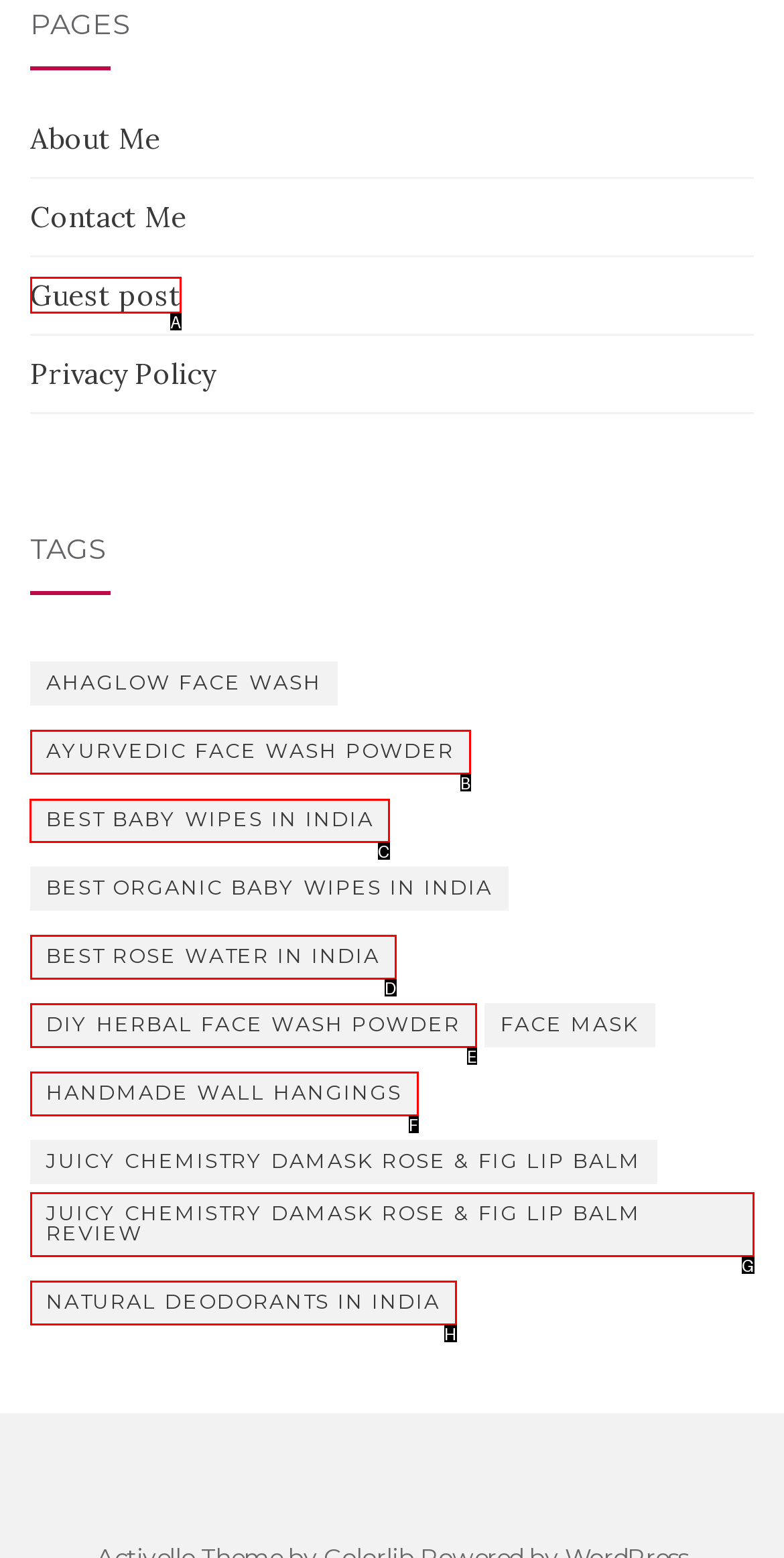For the given instruction: Read about BEST BABY WIPES IN INDIA, determine which boxed UI element should be clicked. Answer with the letter of the corresponding option directly.

C